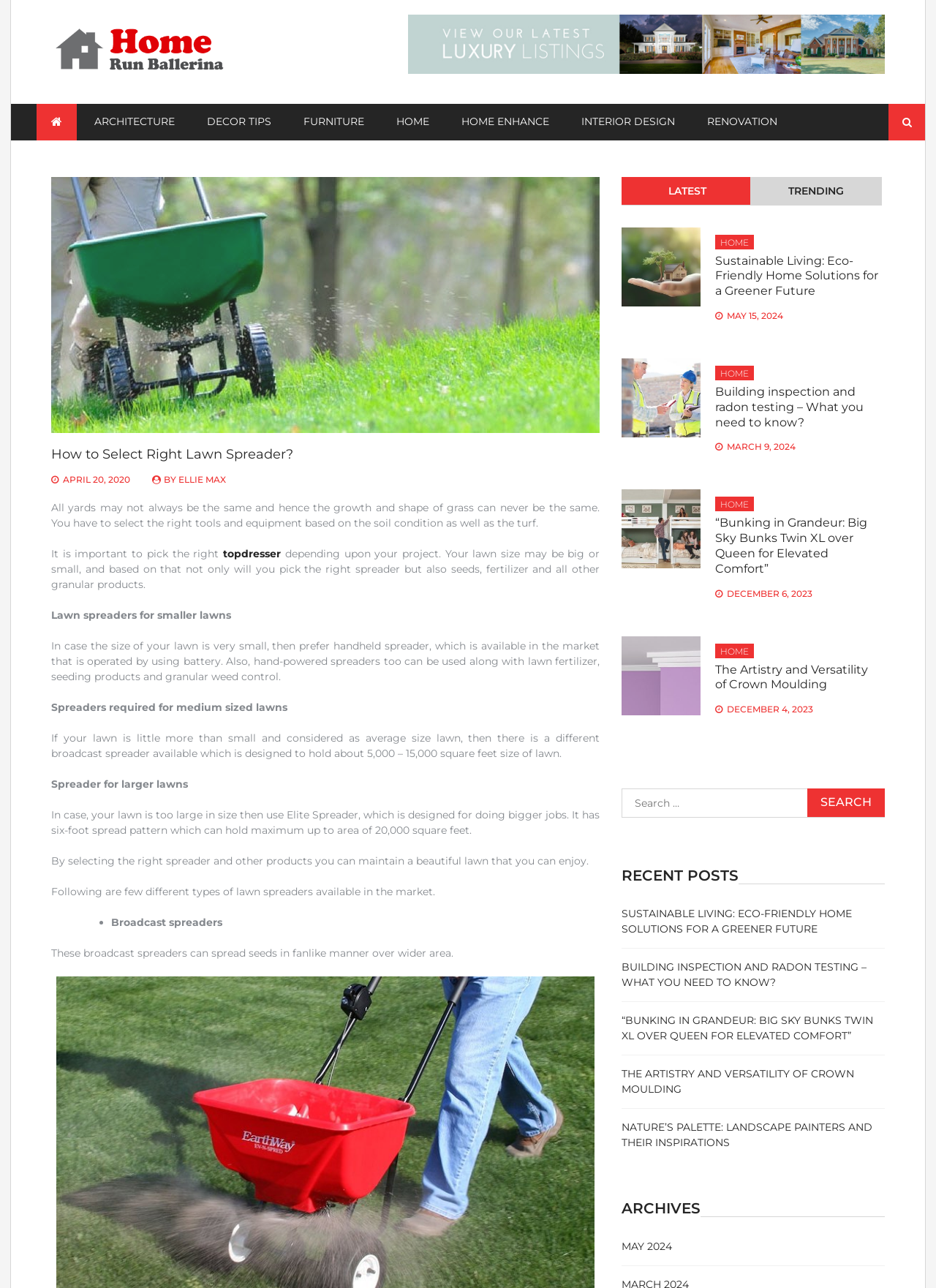Please give a short response to the question using one word or a phrase:
What types of lawn spreaders are mentioned?

Broadcast, handheld, and Elite